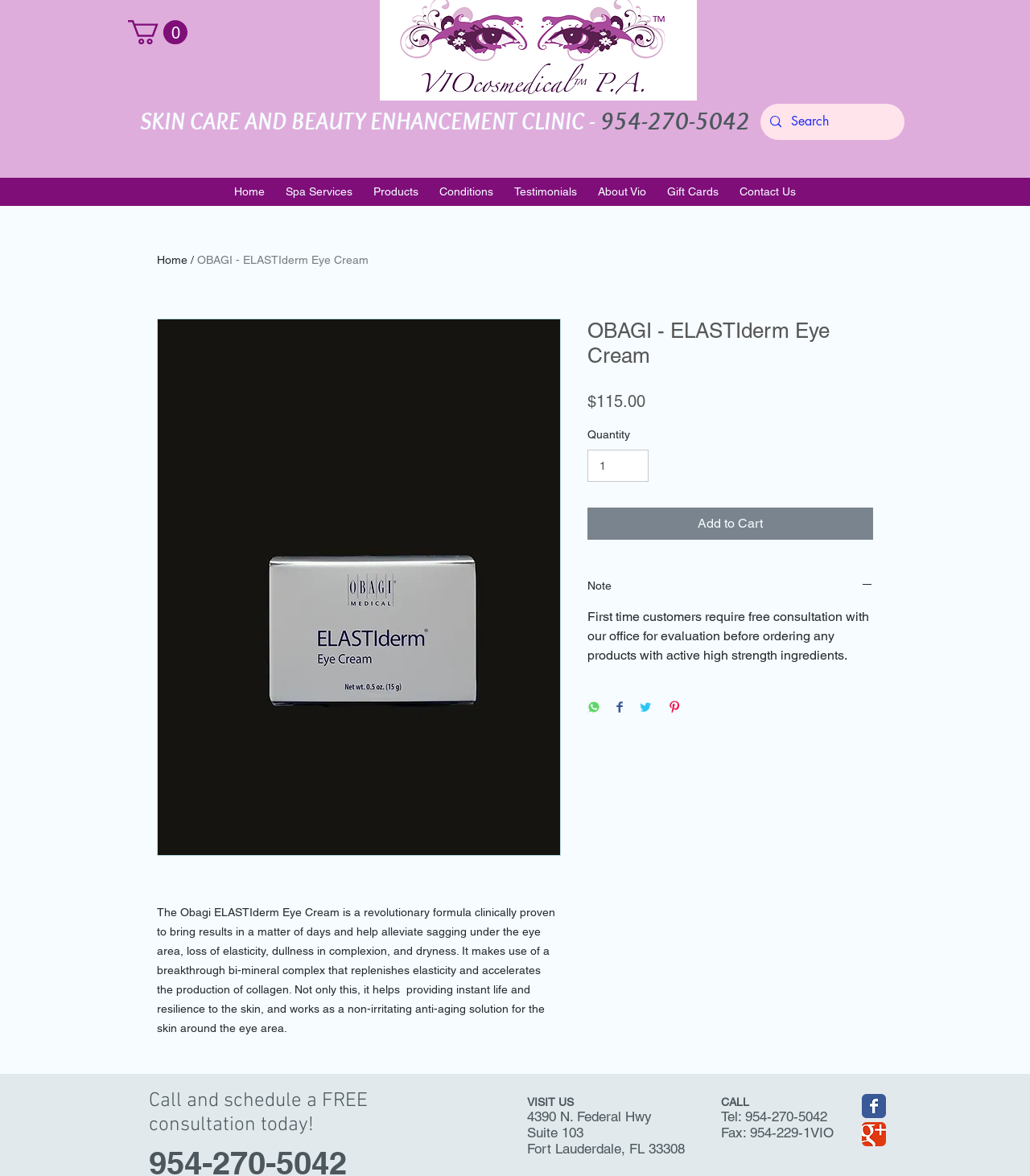Find the bounding box coordinates for the HTML element described as: "Conditions". The coordinates should consist of four float values between 0 and 1, i.e., [left, top, right, bottom].

[0.416, 0.156, 0.489, 0.17]